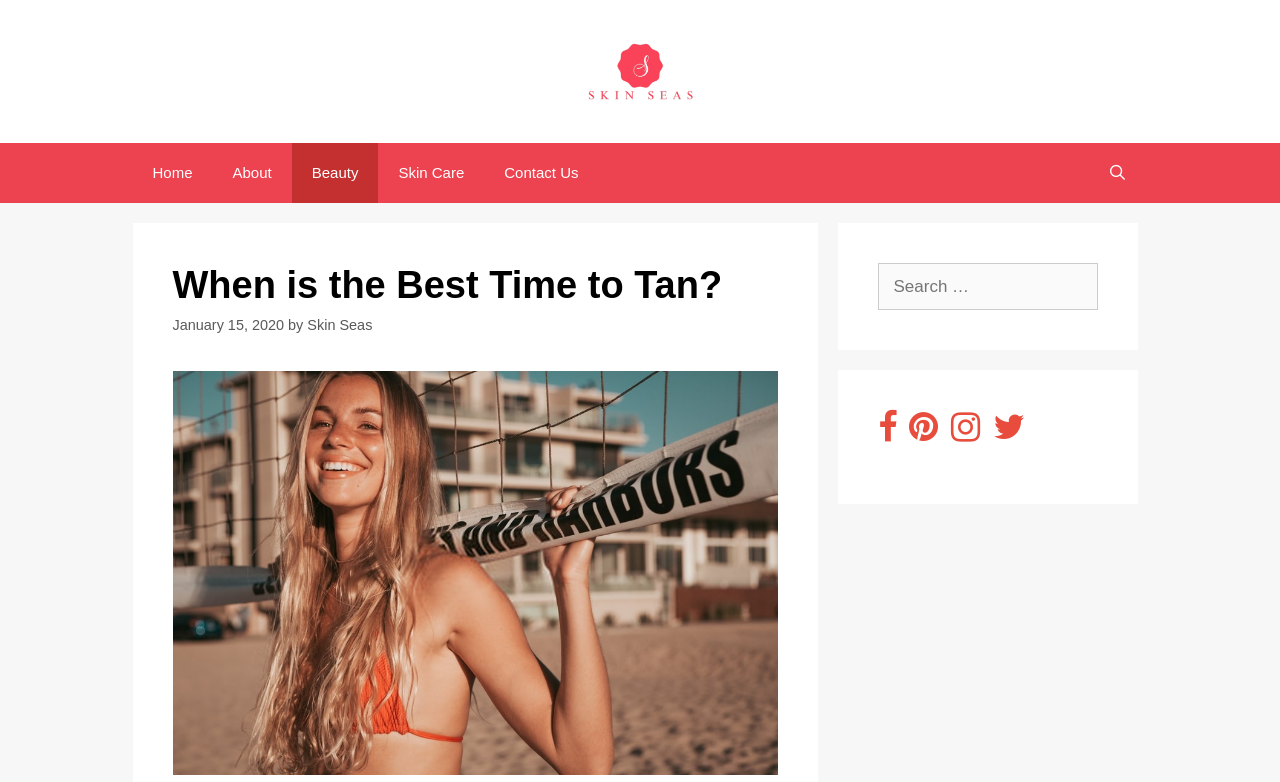Predict the bounding box of the UI element based on this description: "SERVICES".

None